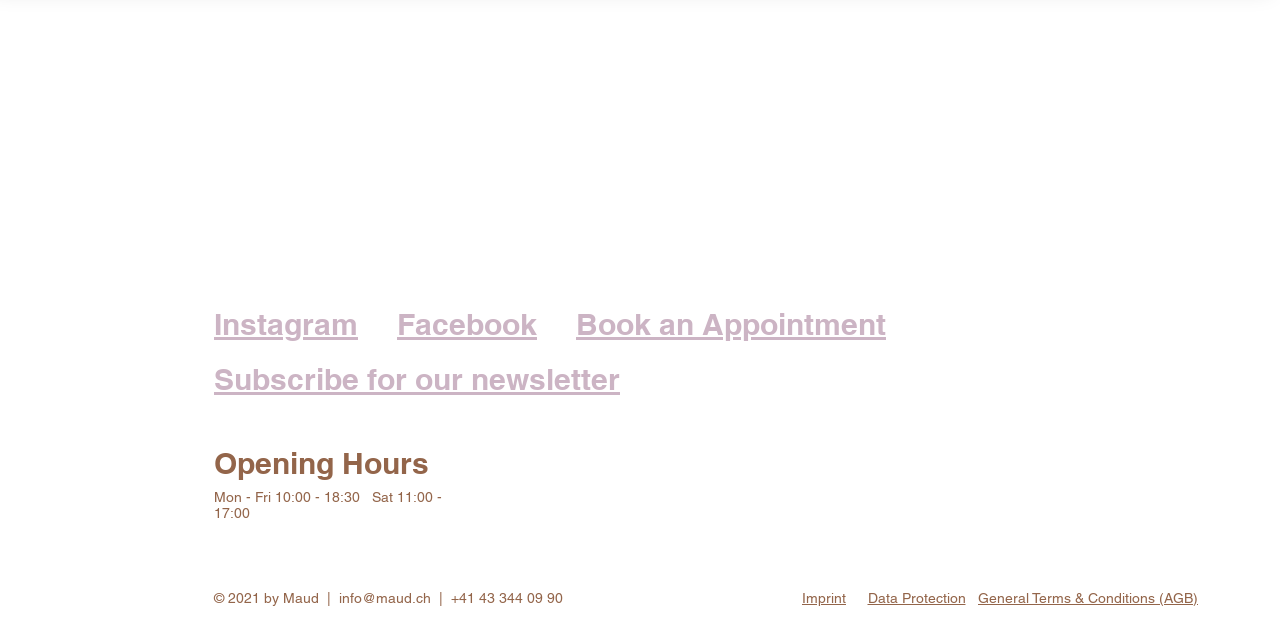Find the bounding box of the UI element described as: "General Terms & Conditions (AGB)". The bounding box coordinates should be given as four float values between 0 and 1, i.e., [left, top, right, bottom].

[0.764, 0.921, 0.936, 0.946]